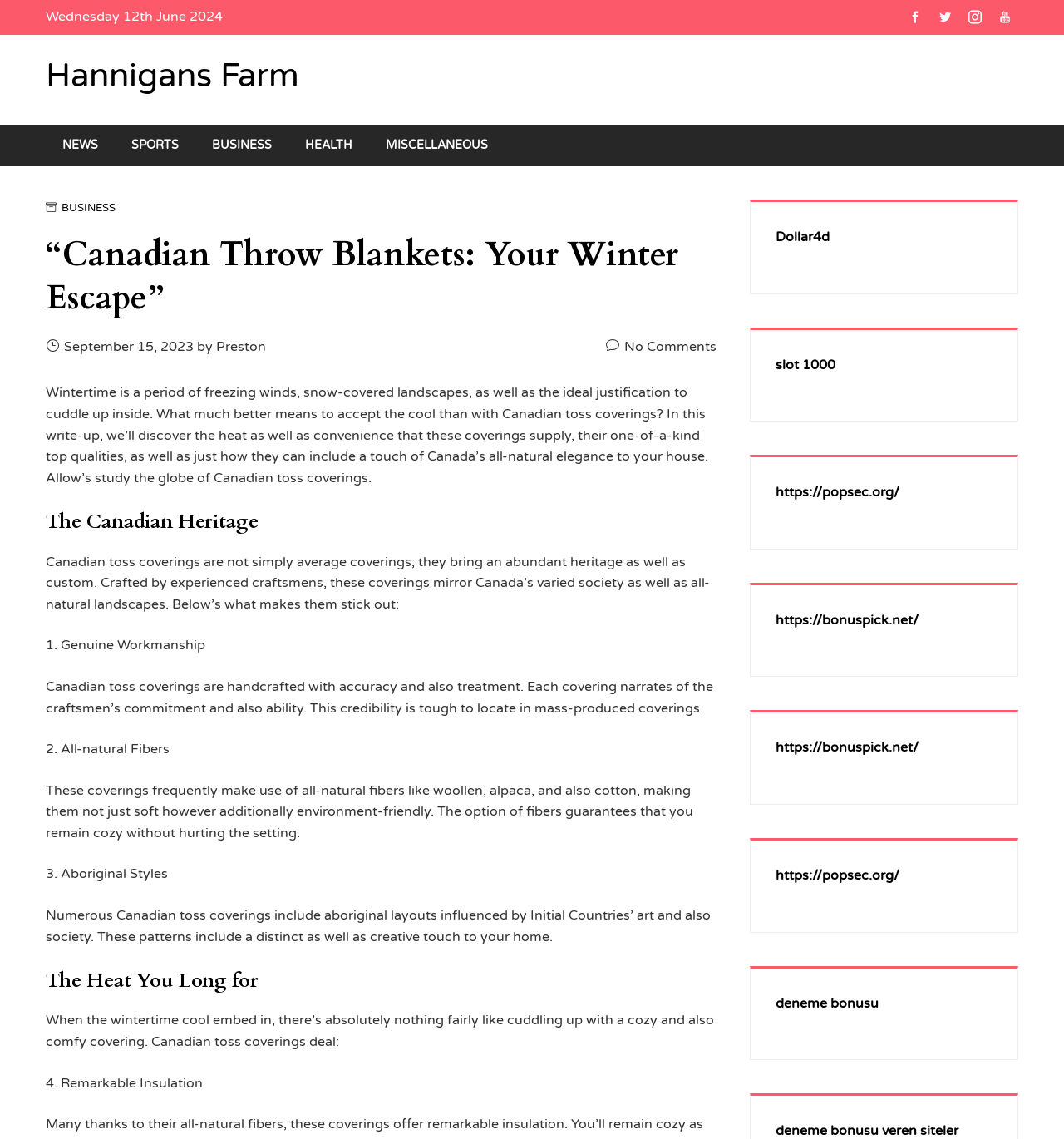Determine the bounding box coordinates of the clickable region to carry out the instruction: "Click on the 'NEWS' link".

[0.043, 0.114, 0.108, 0.142]